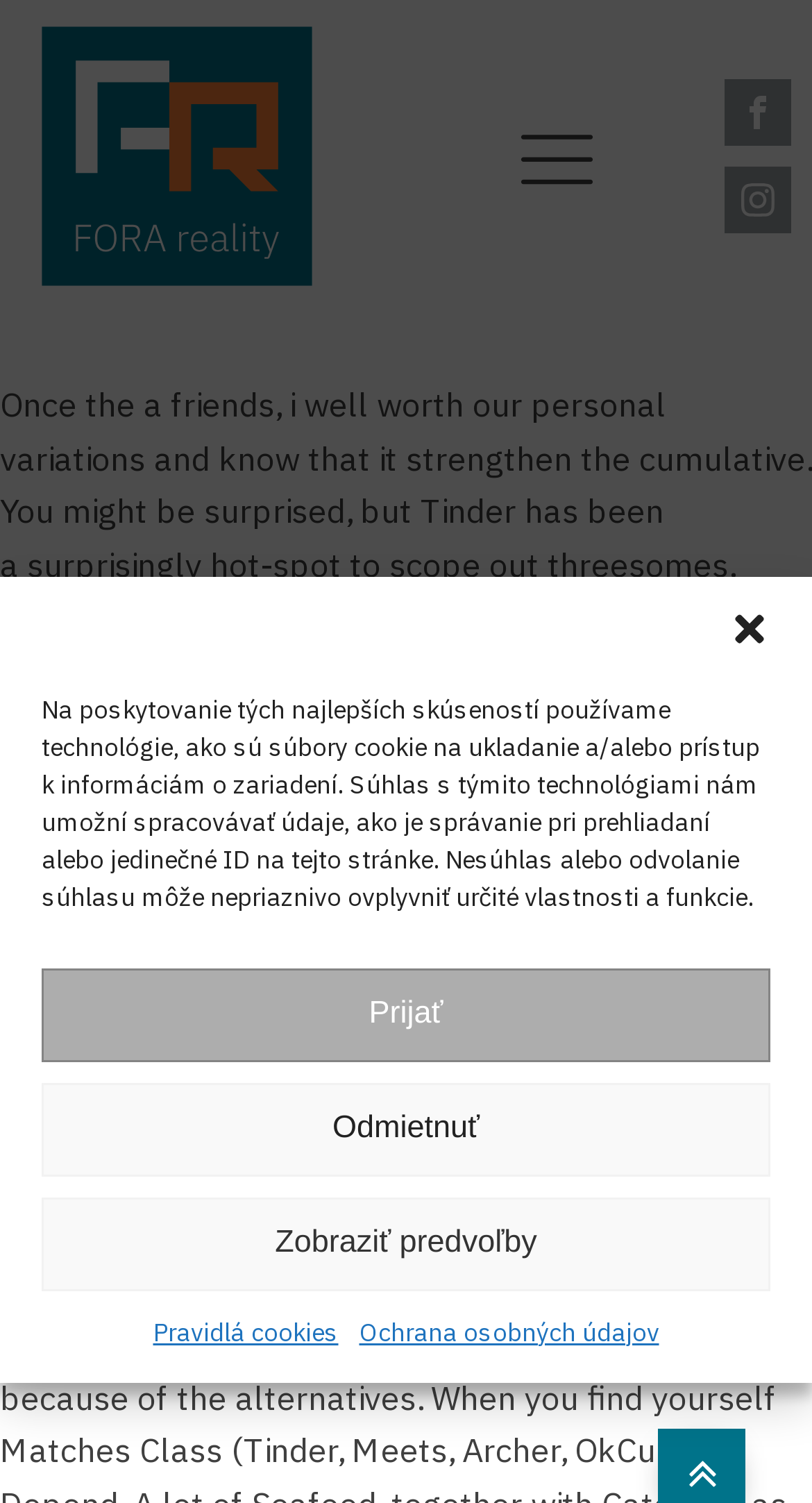How many social media links are present?
Refer to the image and give a detailed response to the question.

There are two social media links present on the webpage, one for Facebook and one for Instagram, which are indicated by the presence of SVG icons and corresponding link text.